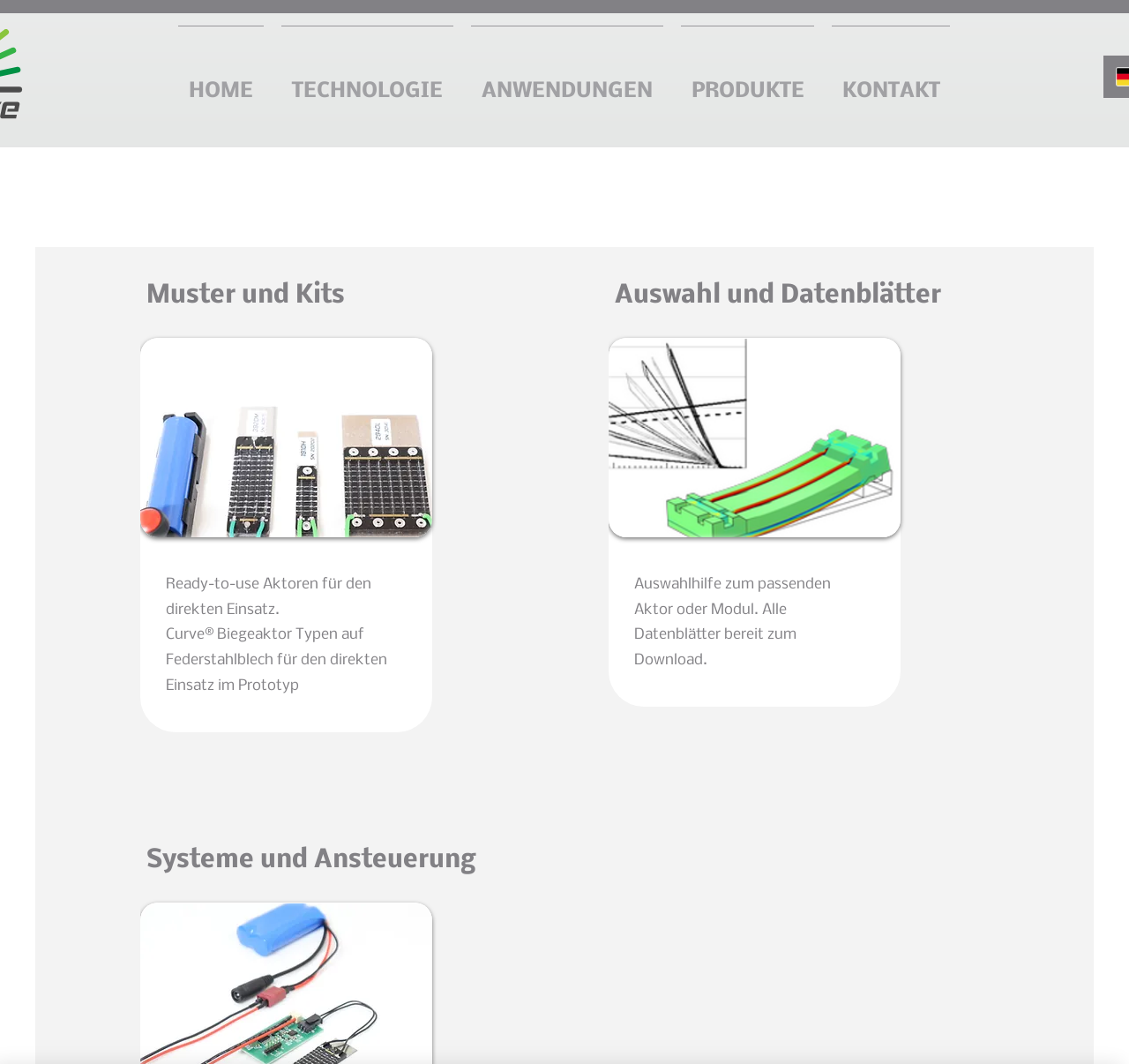Locate the bounding box coordinates of the clickable area needed to fulfill the instruction: "download IMG_4593_edited.jpg".

[0.124, 0.317, 0.383, 0.505]